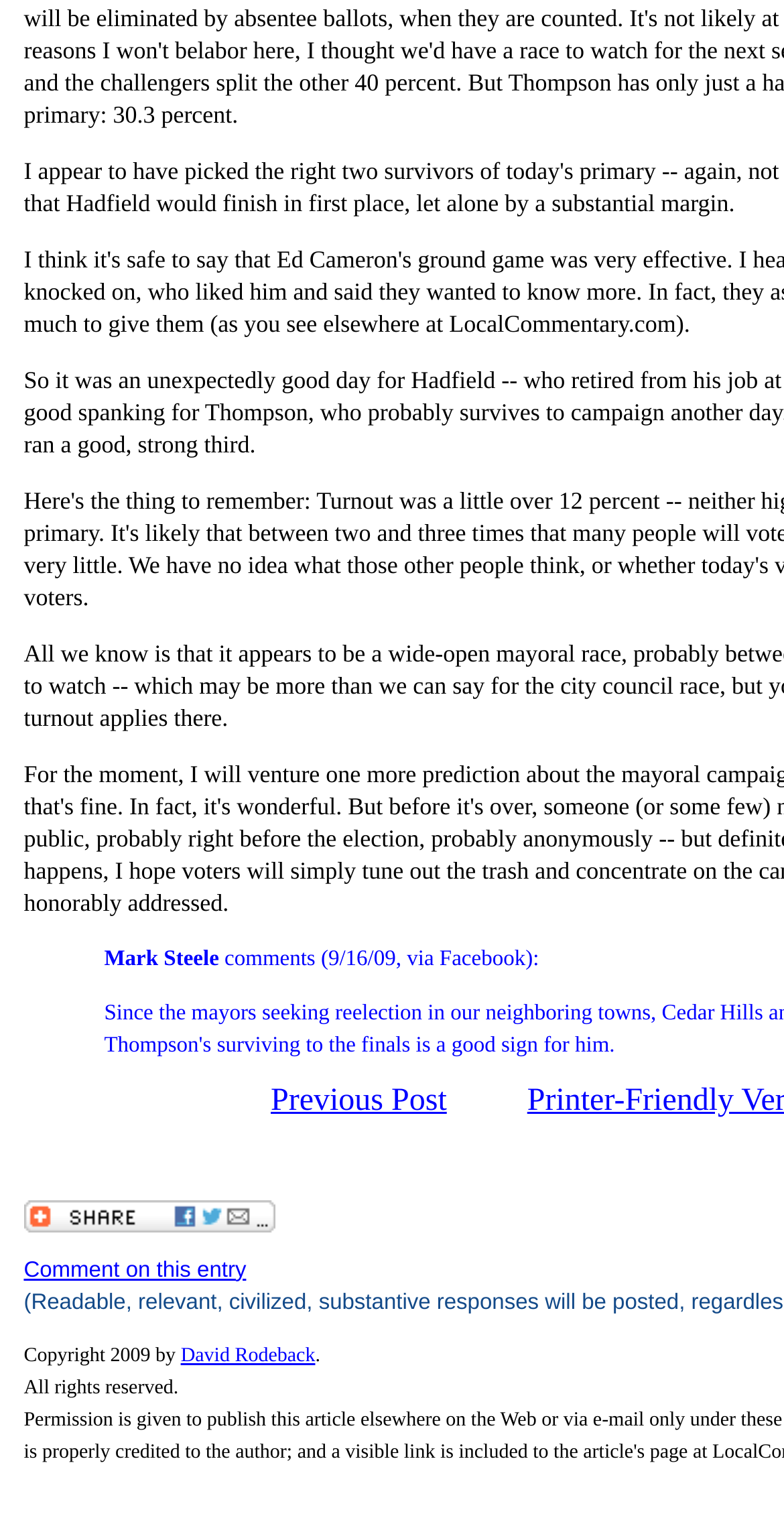Determine the bounding box coordinates for the UI element matching this description: "parent_node: Tuesday, September 15, 2009".

[0.03, 0.792, 0.351, 0.815]